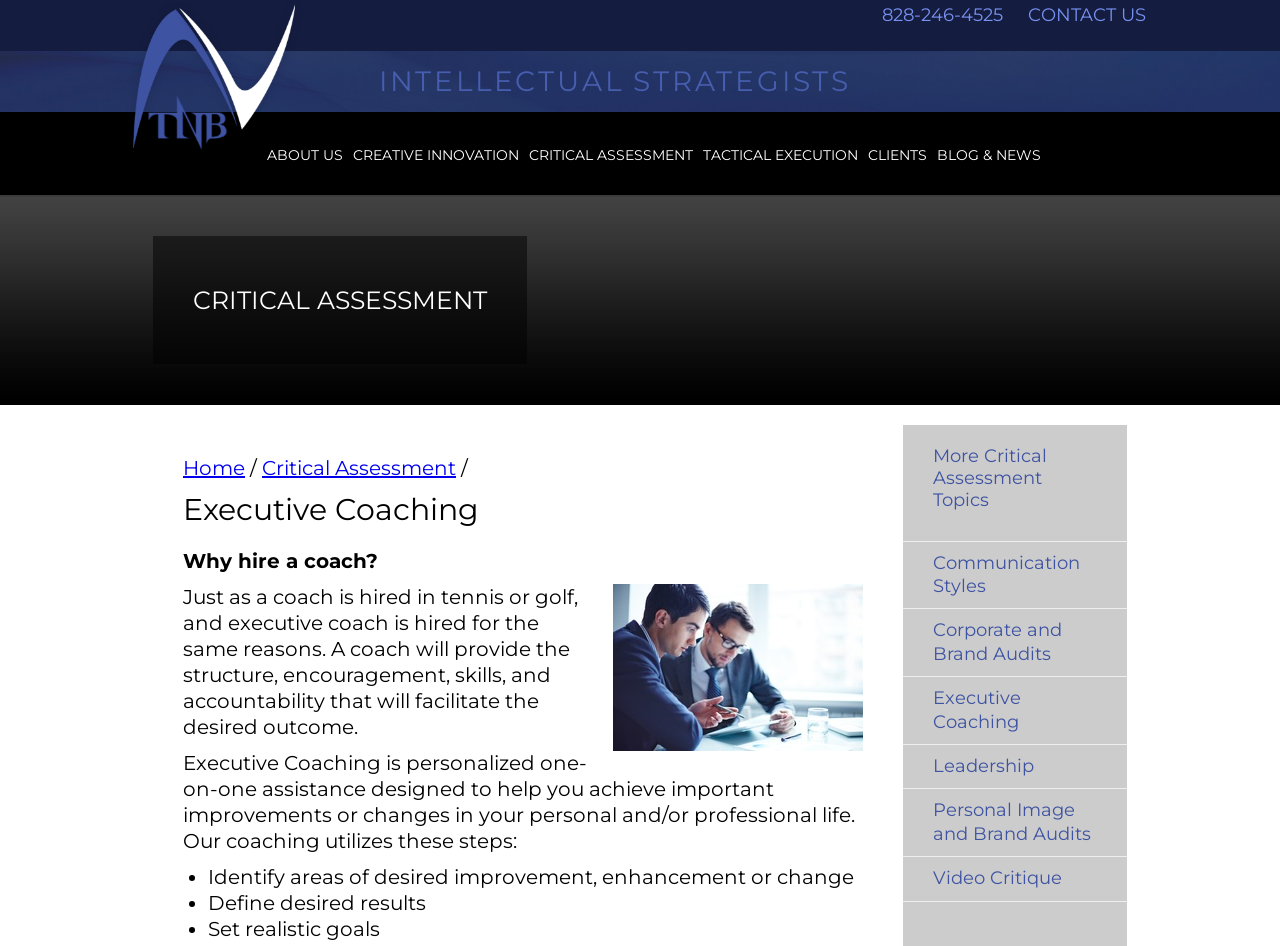Locate the bounding box coordinates of the element's region that should be clicked to carry out the following instruction: "Visit the Facebook page". The coordinates need to be four float numbers between 0 and 1, i.e., [left, top, right, bottom].

None